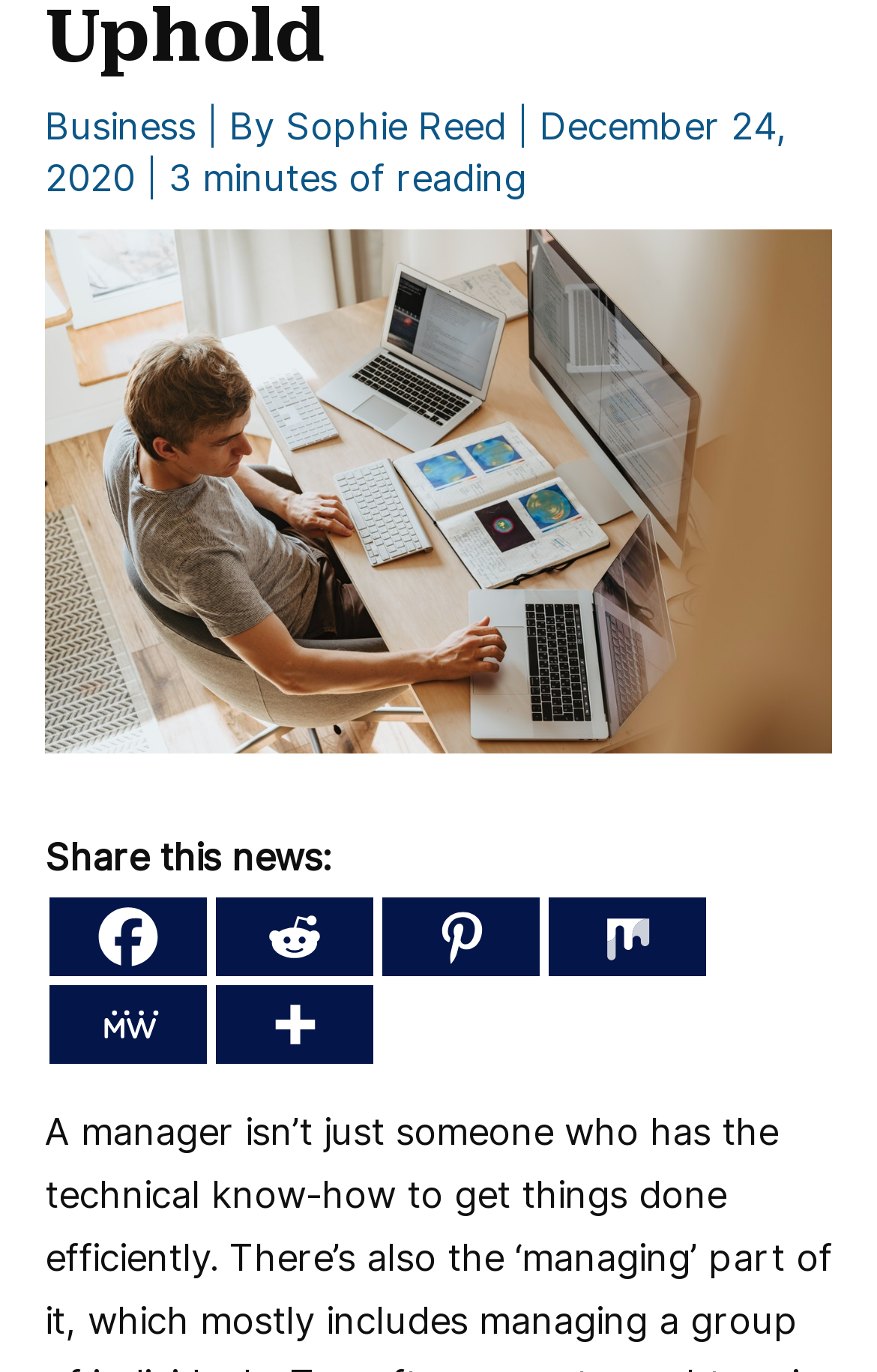Predict the bounding box coordinates of the UI element that matches this description: "About Us". The coordinates should be in the format [left, top, right, bottom] with each value between 0 and 1.

None